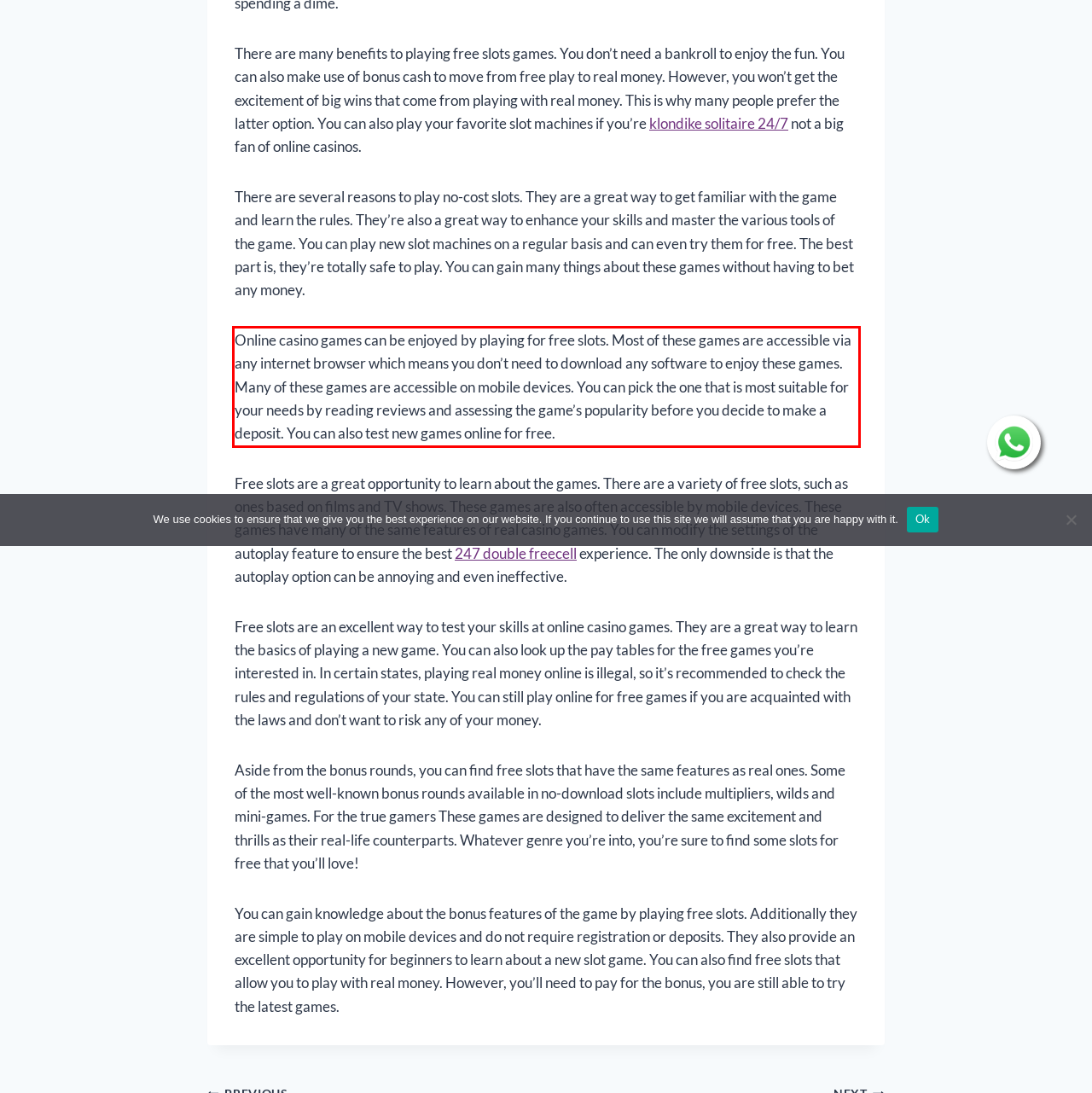Within the screenshot of the webpage, locate the red bounding box and use OCR to identify and provide the text content inside it.

Online casino games can be enjoyed by playing for free slots. Most of these games are accessible via any internet browser which means you don’t need to download any software to enjoy these games. Many of these games are accessible on mobile devices. You can pick the one that is most suitable for your needs by reading reviews and assessing the game’s popularity before you decide to make a deposit. You can also test new games online for free.